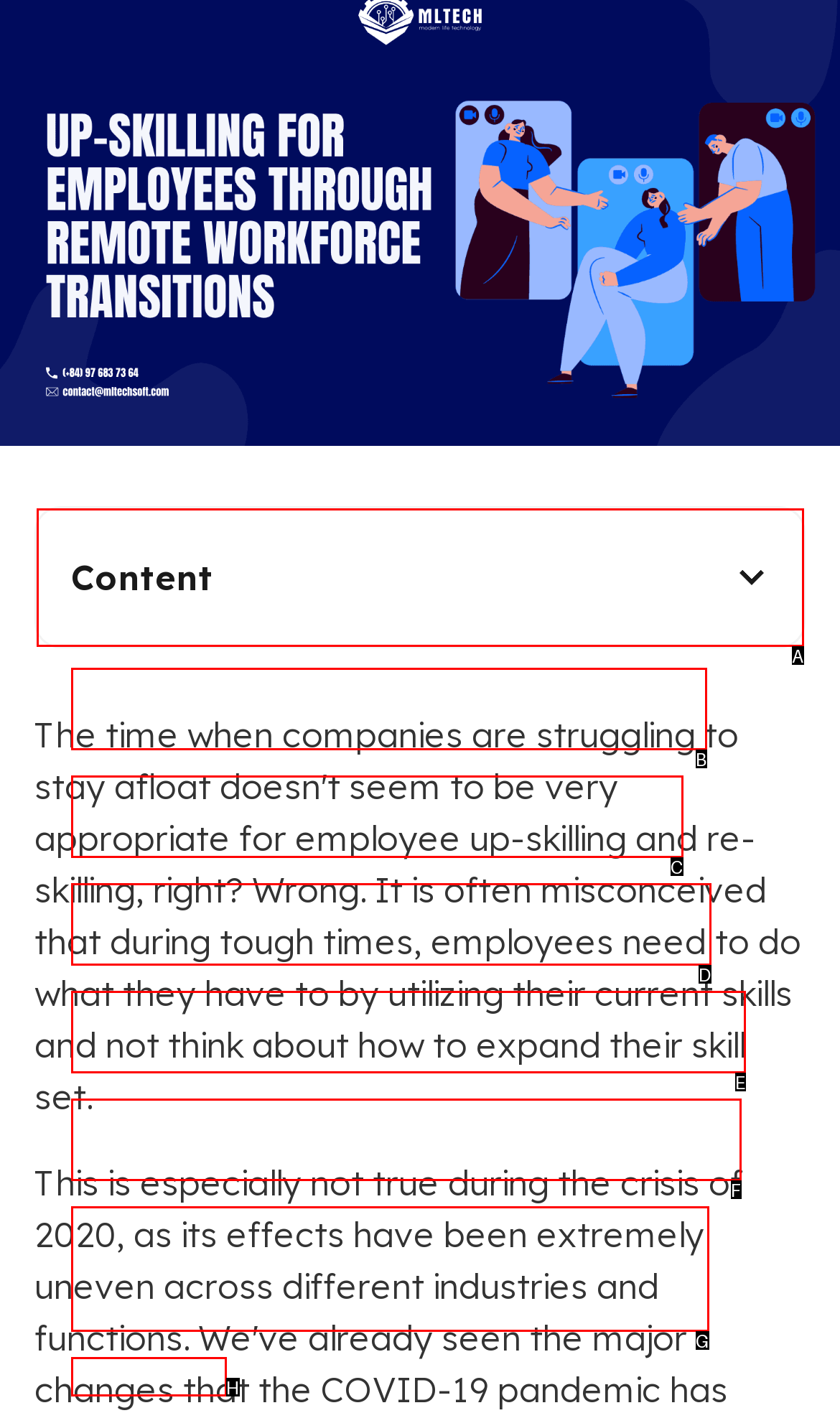Match the element description to one of the options: parent_node: Content
Respond with the corresponding option's letter.

A